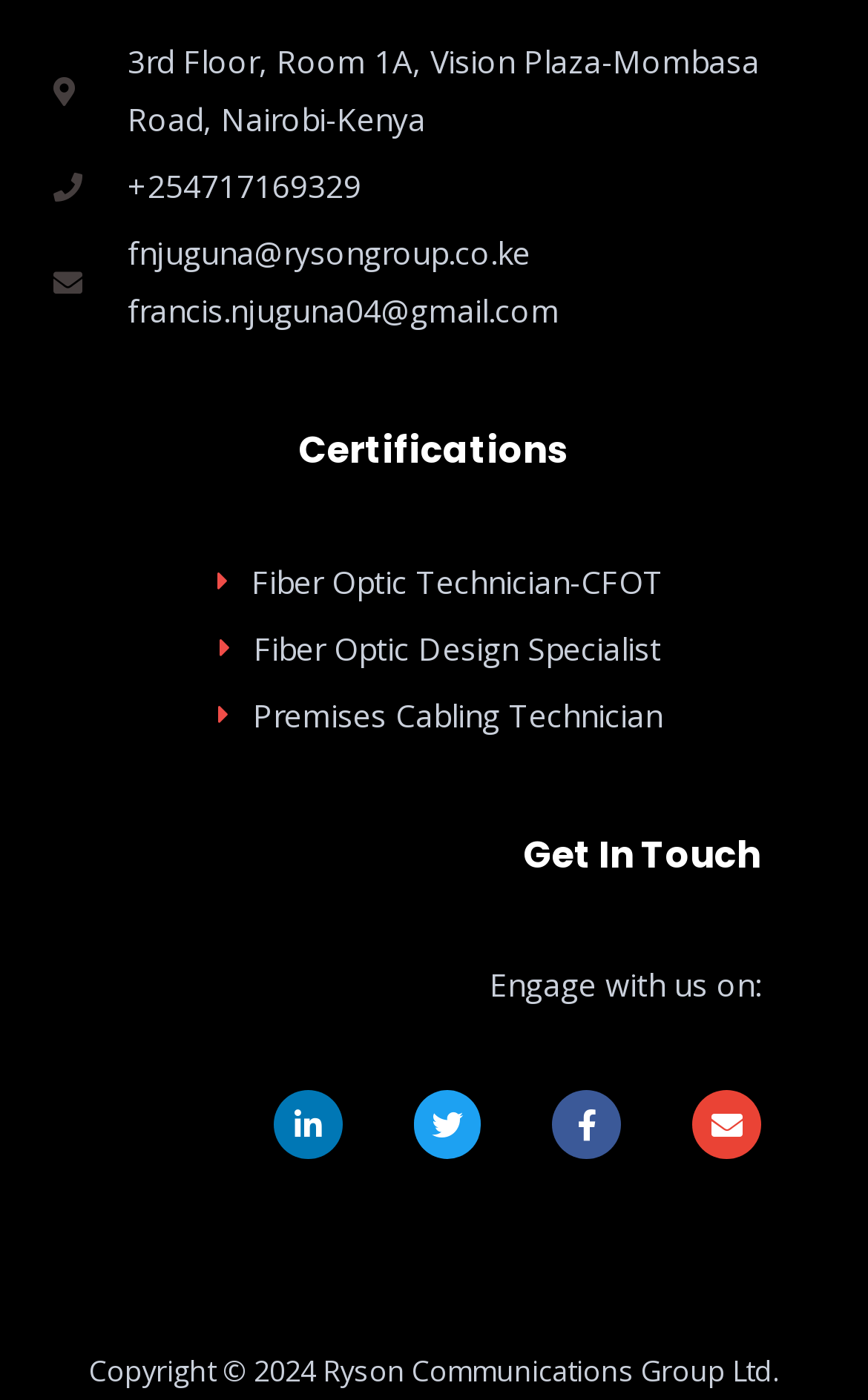Predict the bounding box of the UI element that fits this description: "Top".

None